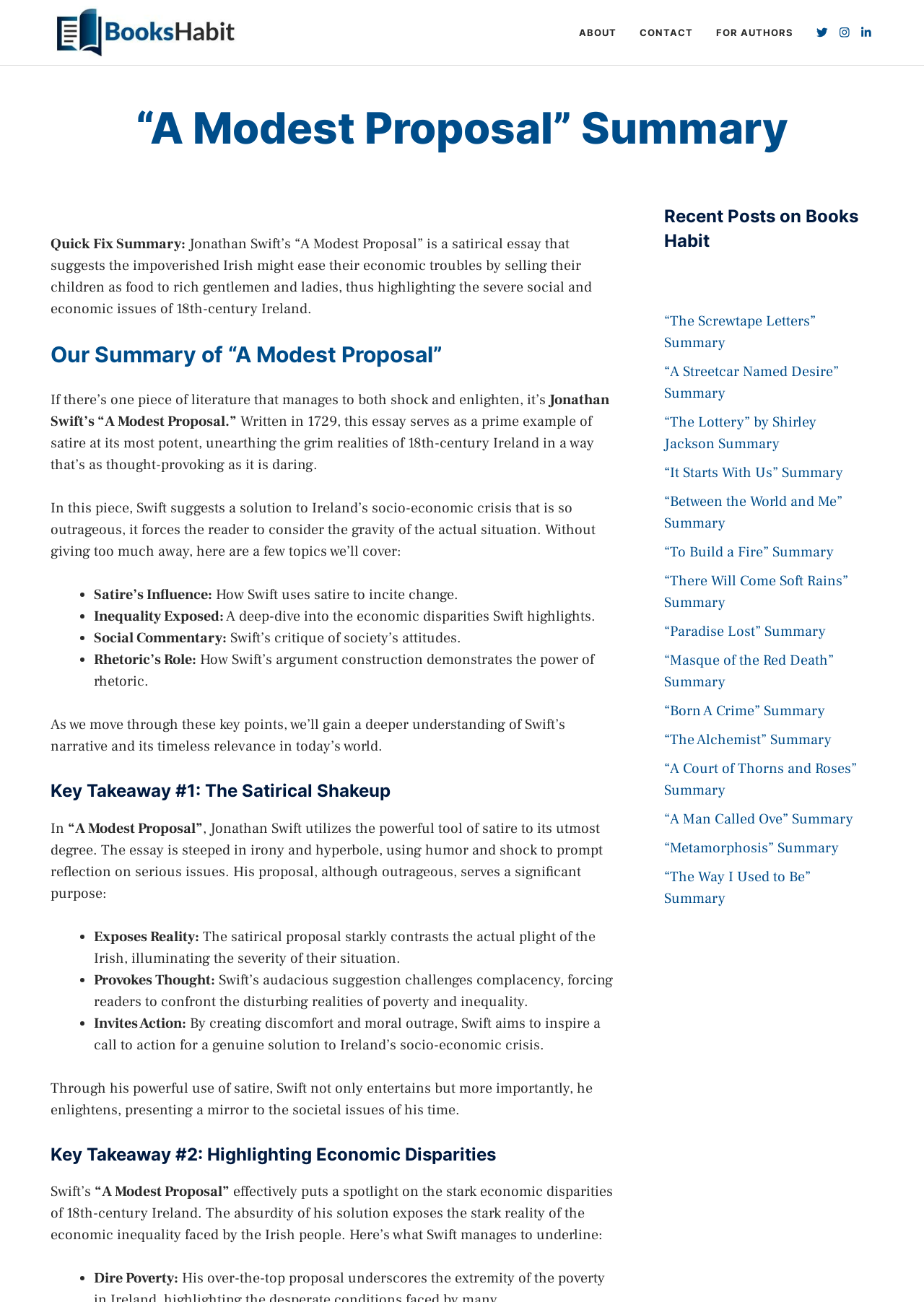Please determine the bounding box coordinates of the area that needs to be clicked to complete this task: 'search the website'. The coordinates must be four float numbers between 0 and 1, formatted as [left, top, right, bottom].

None